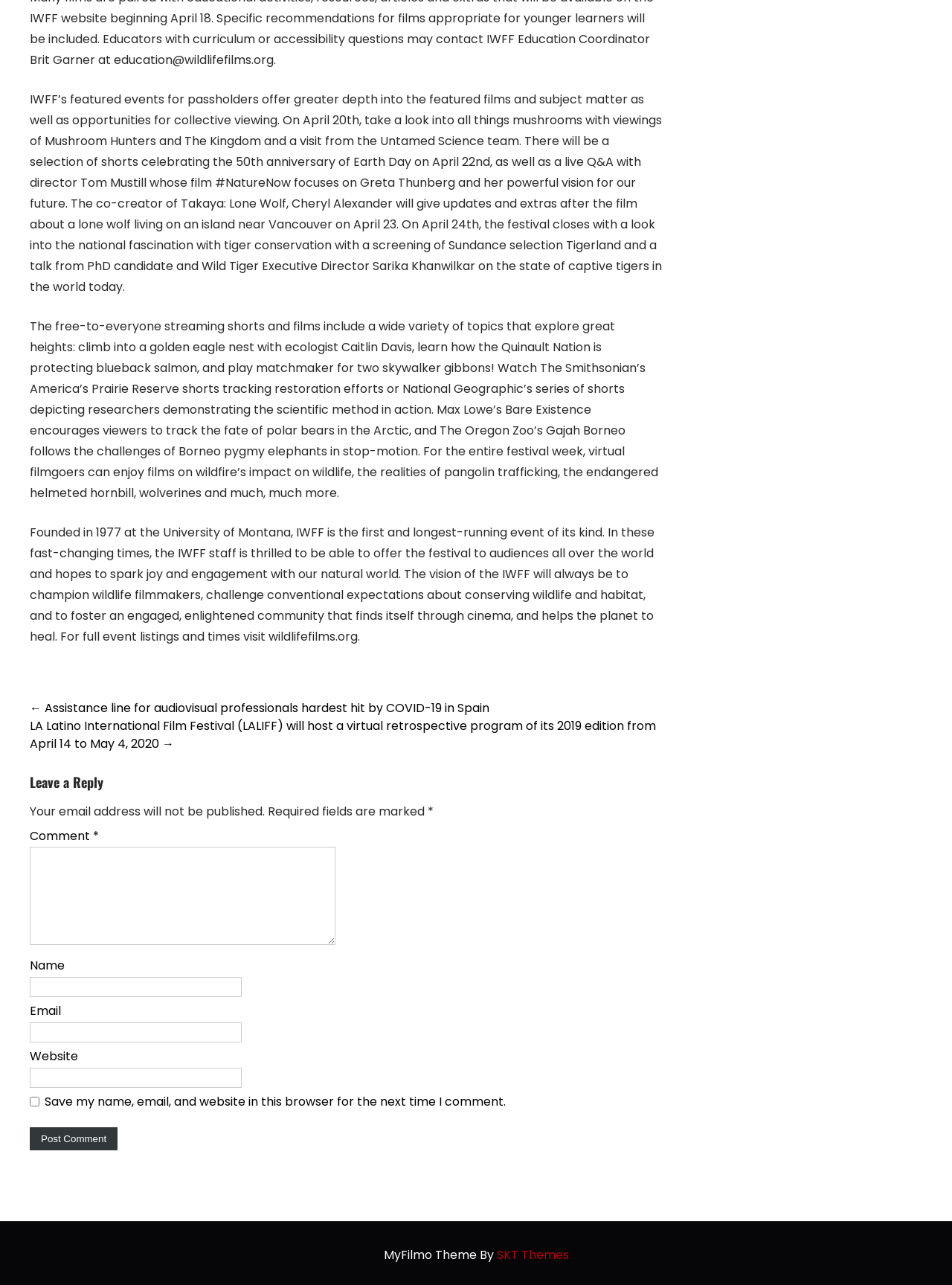Bounding box coordinates are specified in the format (top-left x, top-left y, bottom-right x, bottom-right y). All values are floating point numbers bounded between 0 and 1. Please provide the bounding box coordinate of the region this sentence describes: parent_node: Name name="author"

[0.031, 0.76, 0.254, 0.776]